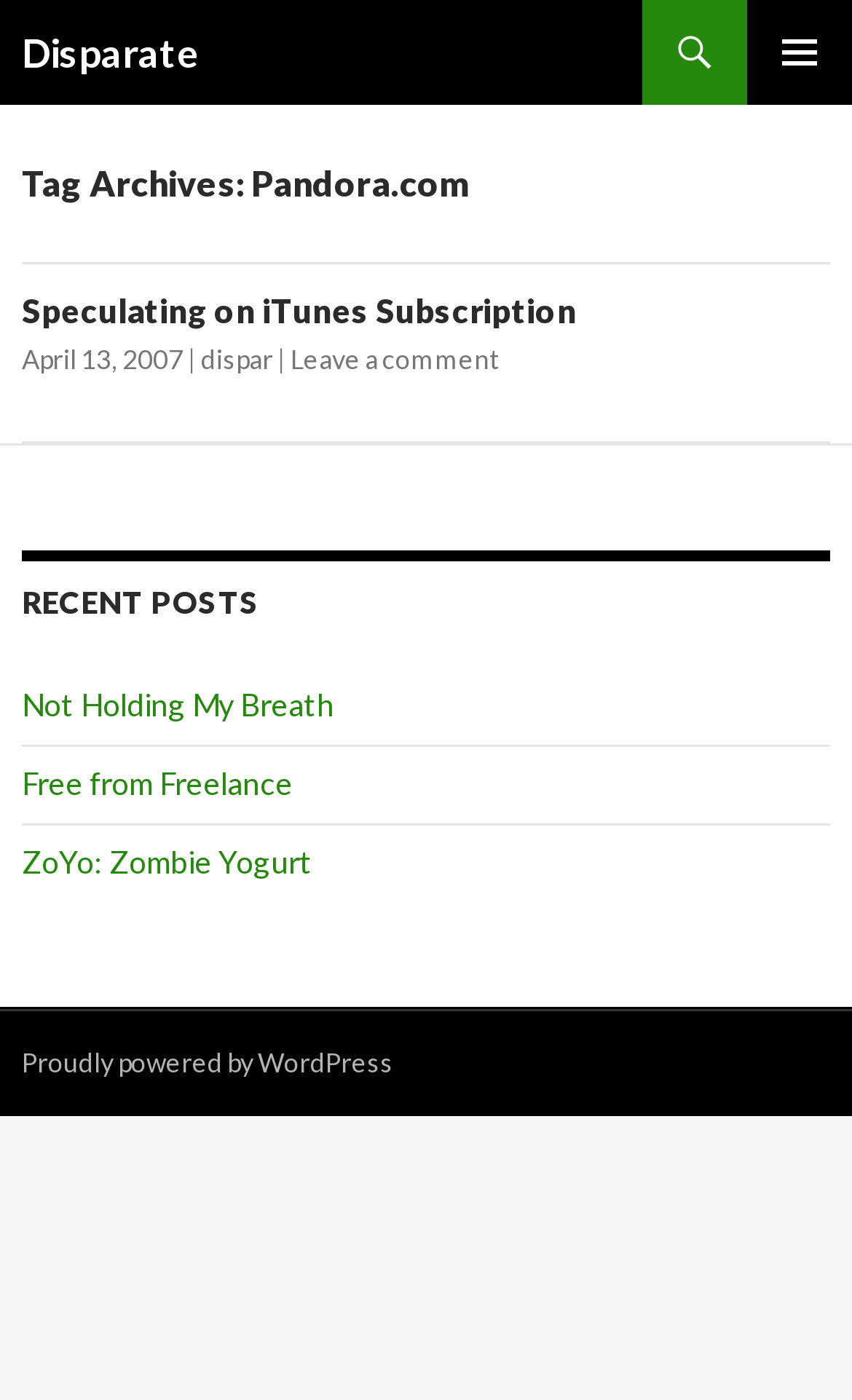Please identify the bounding box coordinates of the area that needs to be clicked to fulfill the following instruction: "Read the post 'Not Holding My Breath'."

[0.026, 0.49, 0.392, 0.516]